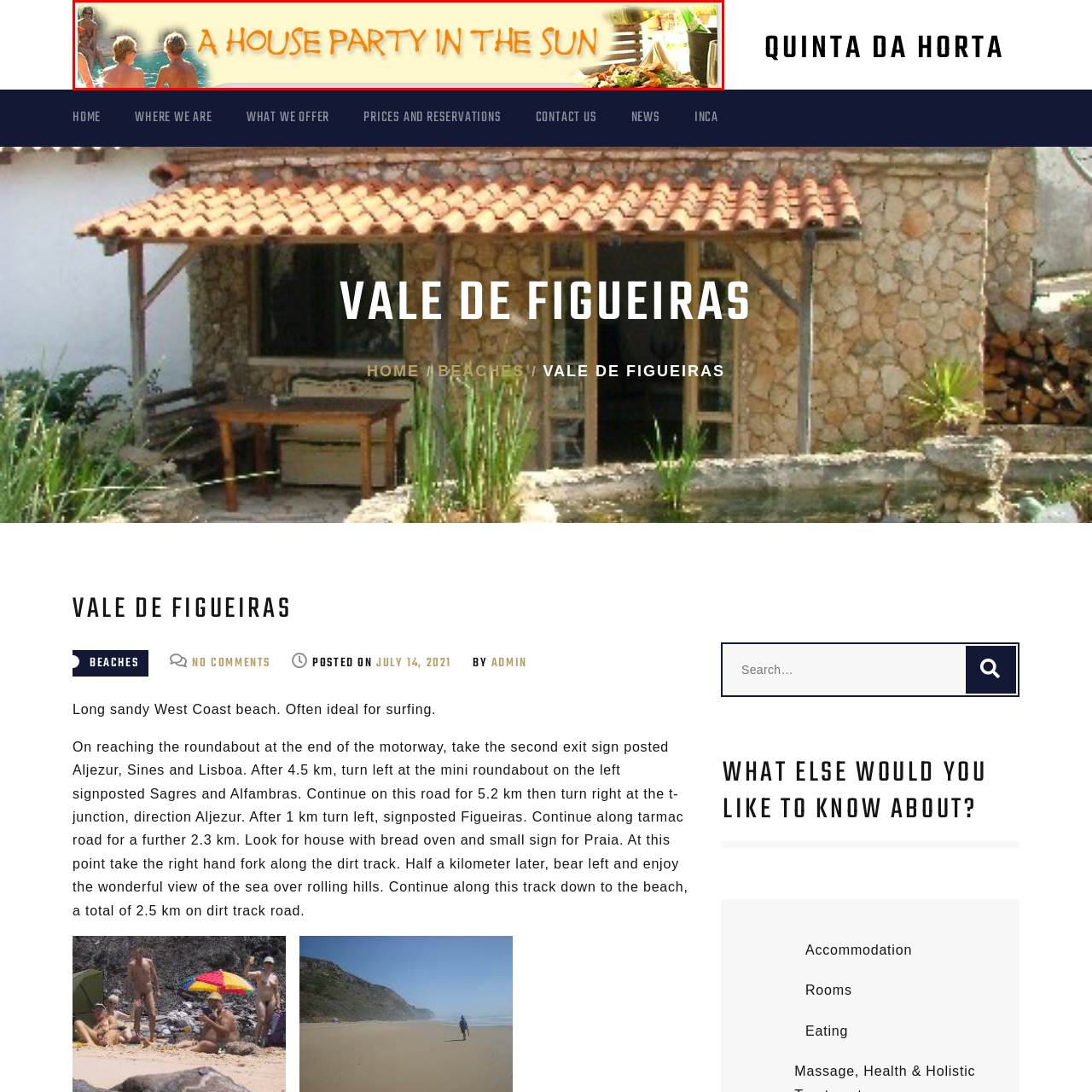What is hinted at on the right side of the image?
Analyze the image highlighted by the red bounding box and give a detailed response to the question using the information from the image.

According to the caption, to the right of the image, delicious summer dishes and refreshments are hinted at, which enhances the festive mood of the event, suggesting that the party will have a variety of food and drinks available.